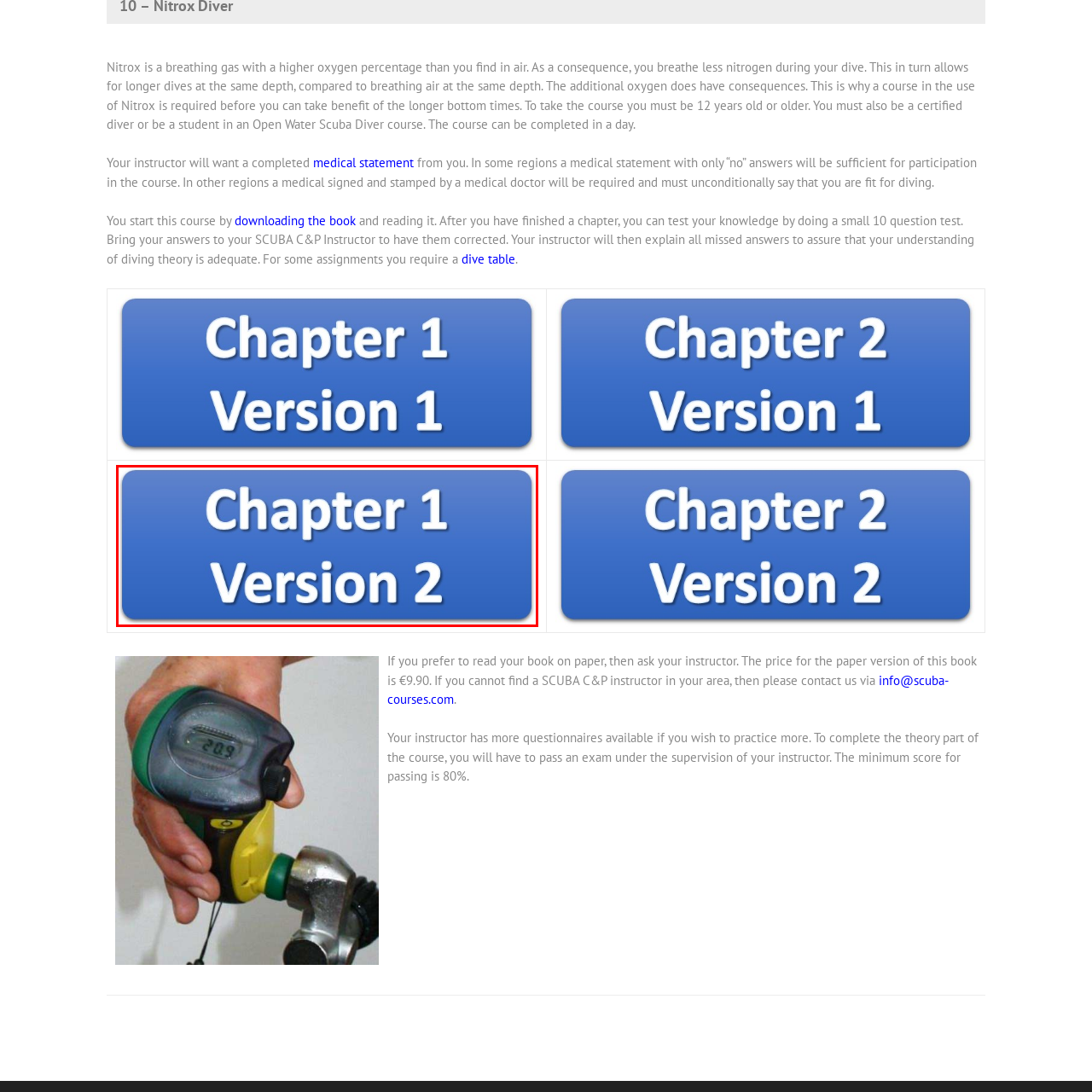What does 'Version 2' imply?
Look closely at the image contained within the red bounding box and answer the question in detail, using the visual information present.

The inclusion of 'Version 2' in the button label suggests that the content has undergone revisions or updates, making it relevant for modern learning, and implying that there may have been a previous version of the material.